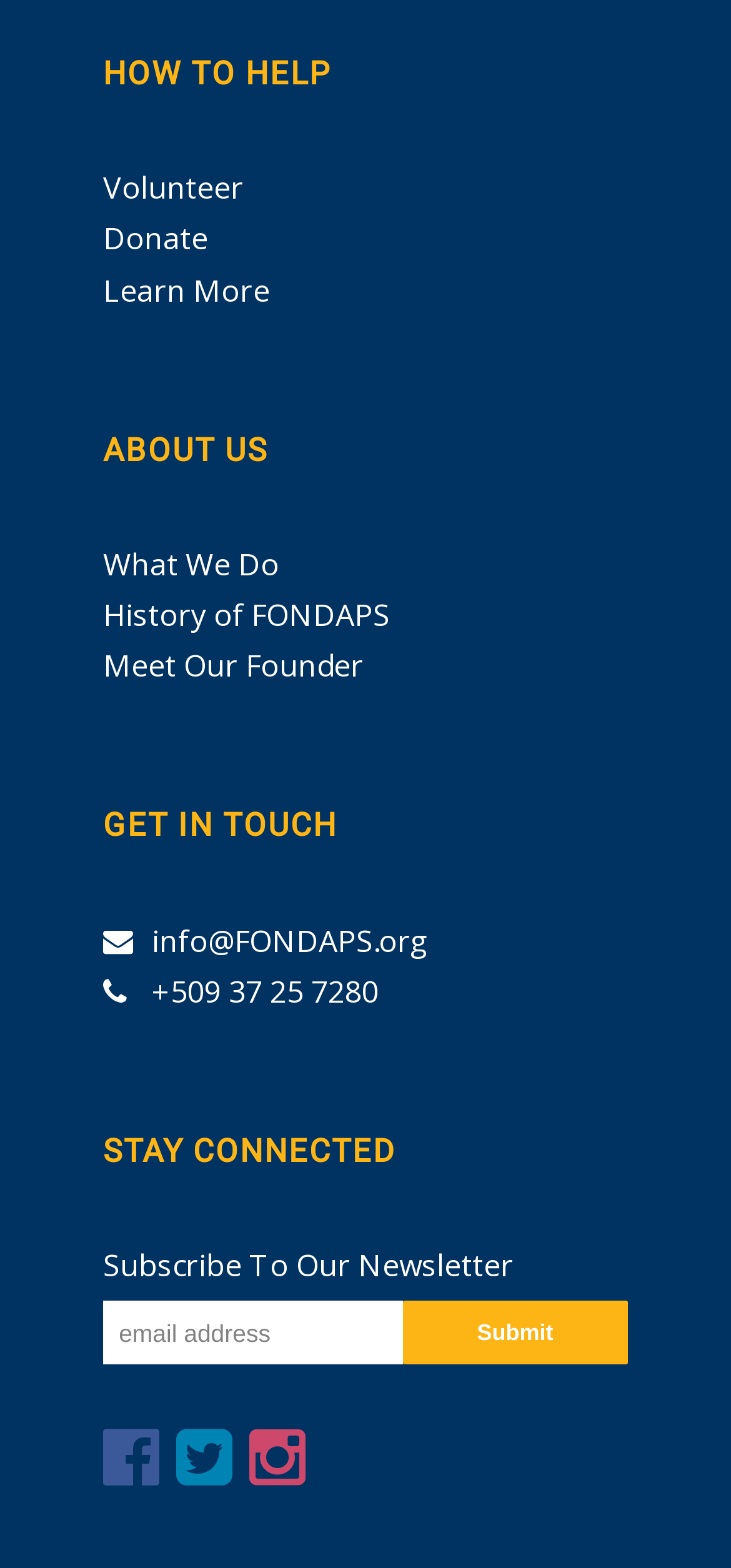Identify the bounding box coordinates of the area that should be clicked in order to complete the given instruction: "Click on Volunteer". The bounding box coordinates should be four float numbers between 0 and 1, i.e., [left, top, right, bottom].

[0.141, 0.104, 0.859, 0.137]